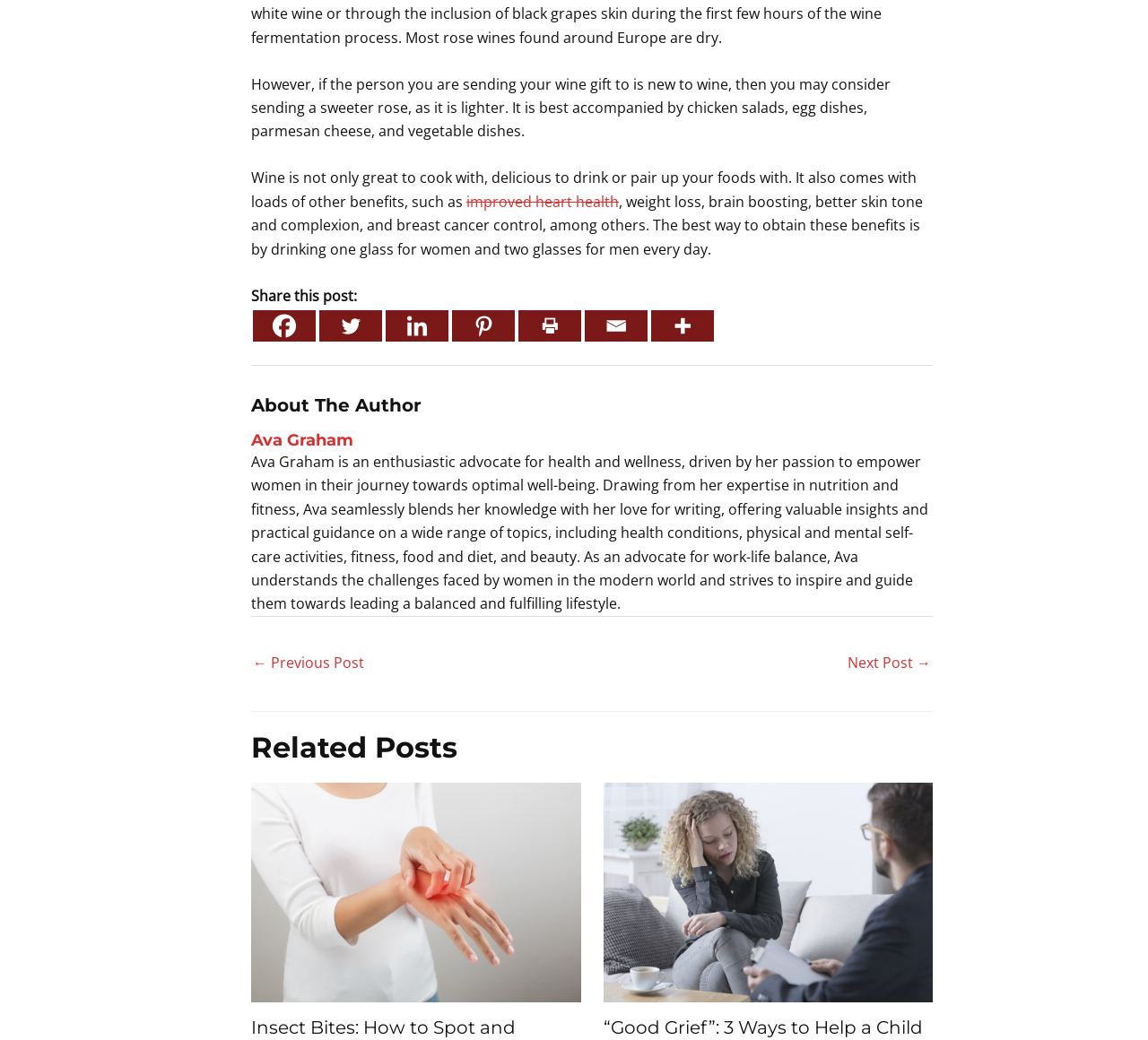Pinpoint the bounding box coordinates of the element to be clicked to execute the instruction: "Read more about Insect Bites: How to Spot and Prevent Them".

[0.219, 0.847, 0.506, 0.866]